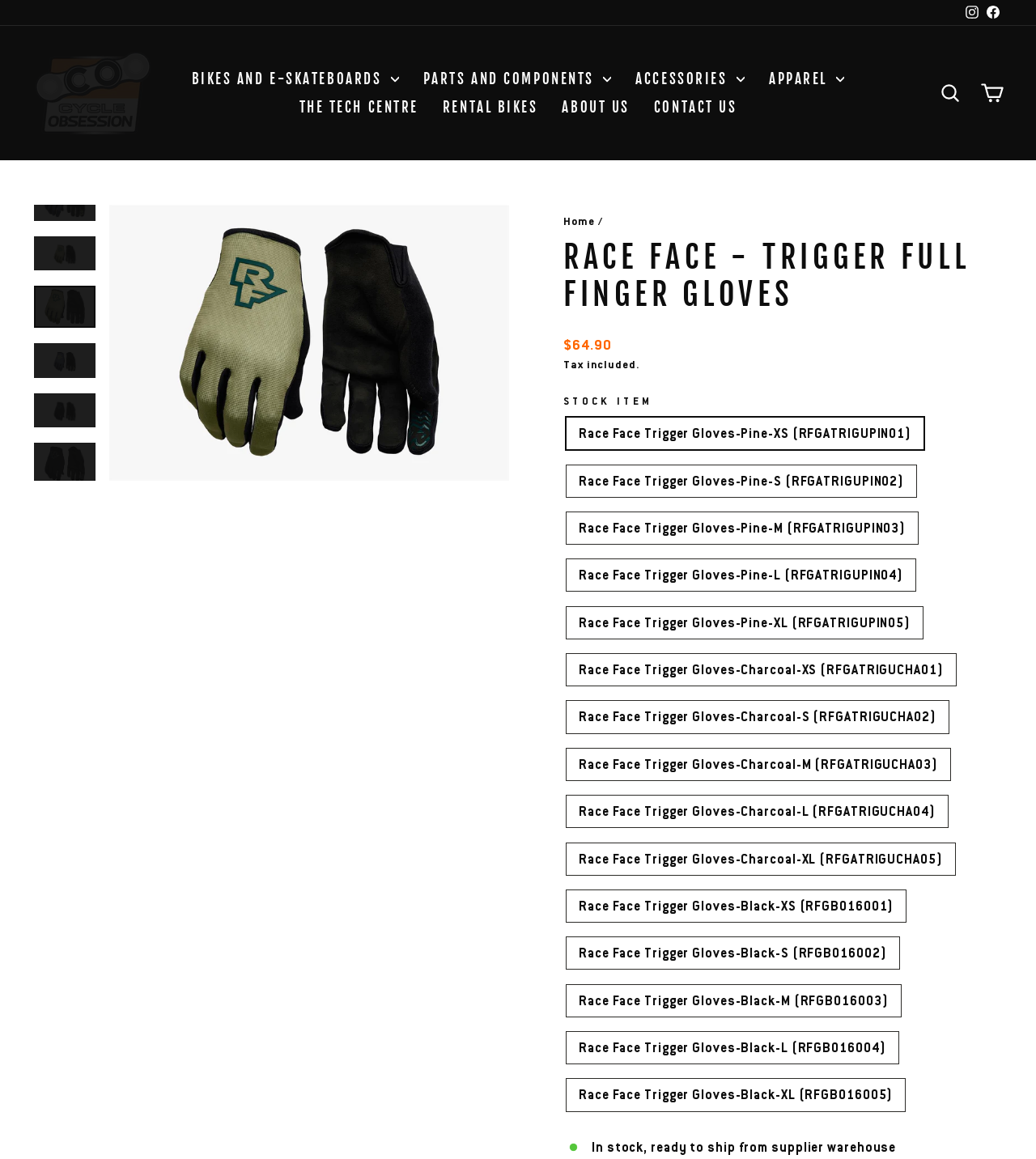Give an extensive and precise description of the webpage.

This webpage is about the Race Face Trigger Full Finger Gloves, a product from Cycle Obsession. At the top, there are social media links to Instagram and Facebook, as well as a link to Cycle Obsession's website. Below that, there is a navigation menu with several categories, including BIKES AND E-SKATEBOARDS, PARTS AND COMPONENTS, ACCESSORIES, and APPAREL.

On the left side, there is a large image of the gloves in a pine color, with a button to interact with it. Below the image, there are several links to different color options, including charcoal, pine, and black, each with a small thumbnail image.

On the right side, there is a section with product information, including the product name, regular price, and a note that tax is included. Below that, there is a section with availability information, indicating that the item is in stock and ready to ship from the supplier's warehouse.

Further down, there is a section with radio buttons to select the size and color of the gloves, with options for pine, charcoal, and black in various sizes.